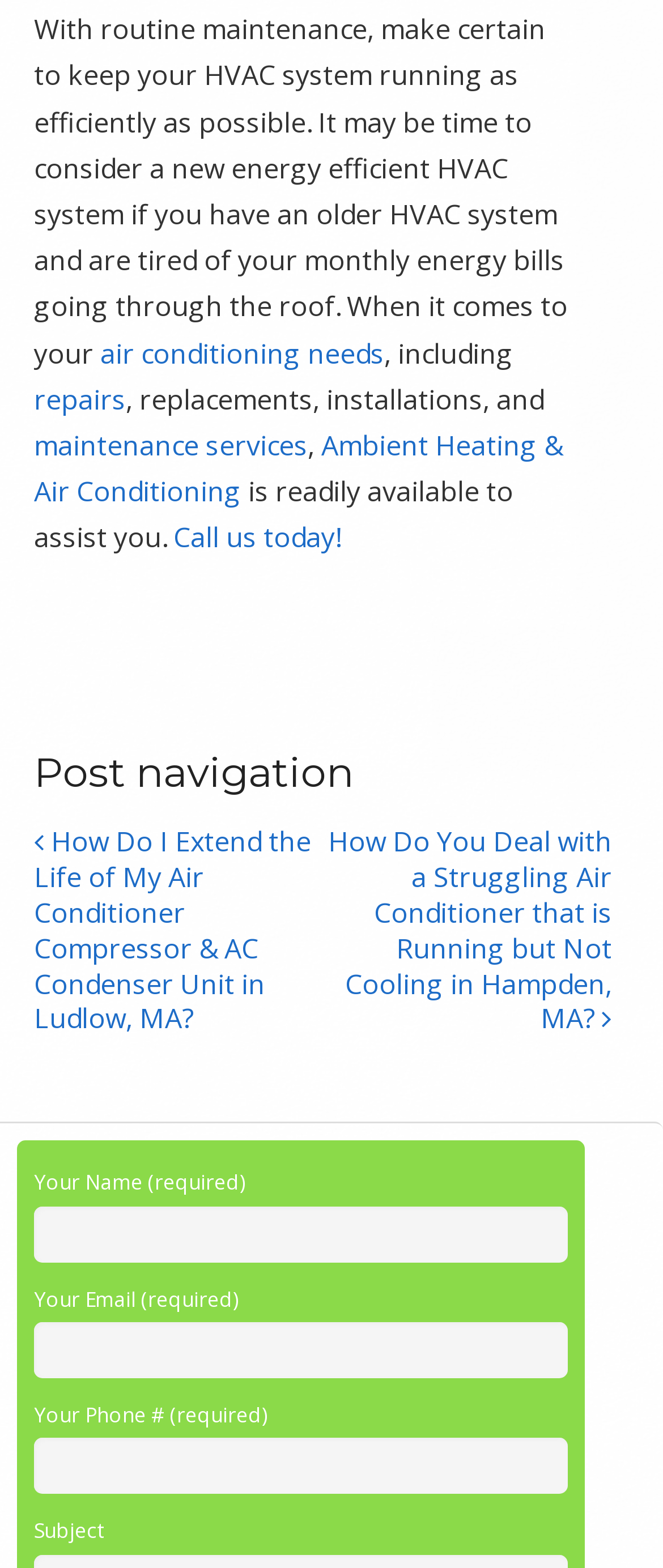Show the bounding box coordinates of the region that should be clicked to follow the instruction: "Click on 'air conditioning needs'."

[0.151, 0.213, 0.579, 0.237]